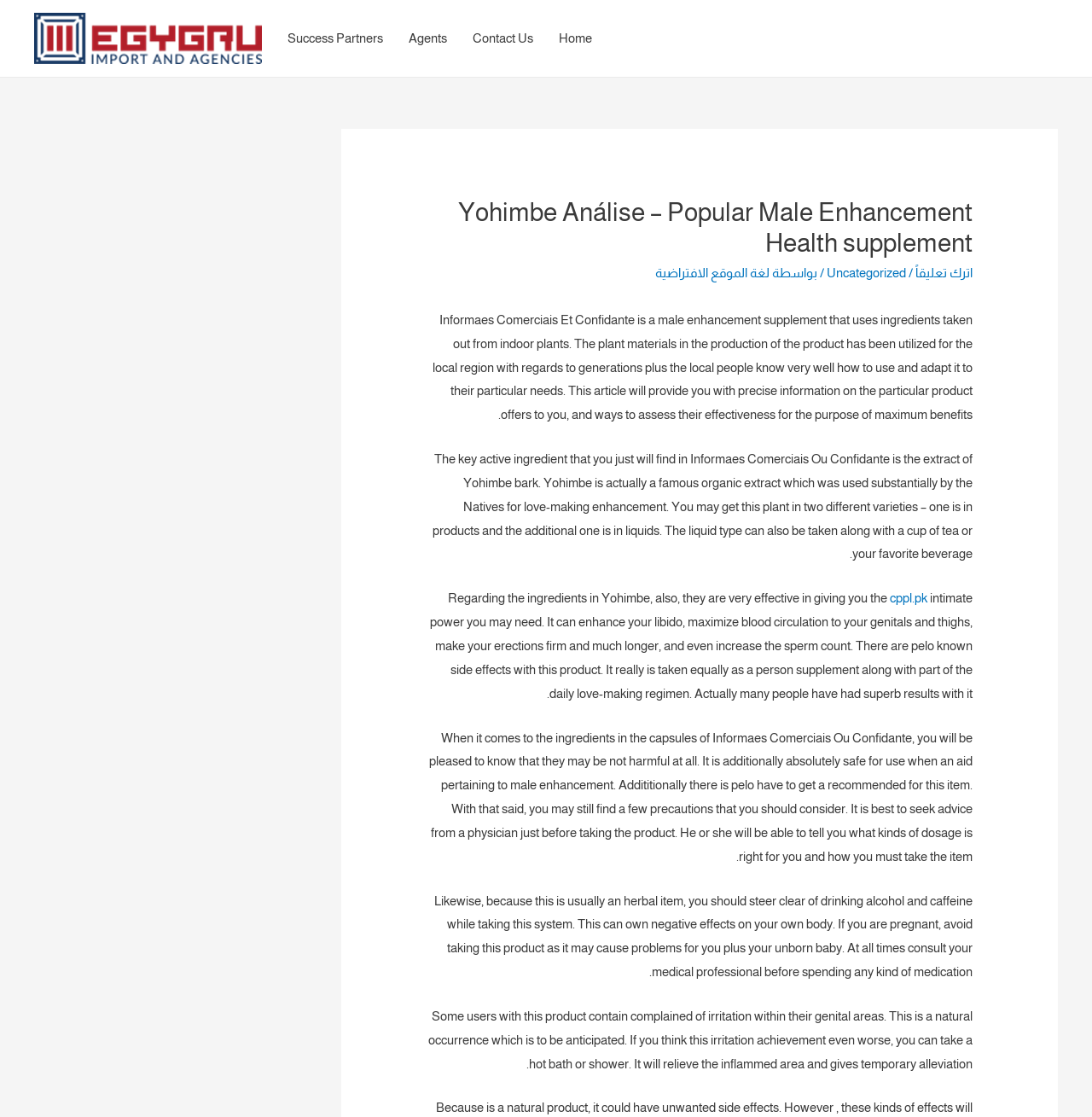Please respond to the question with a concise word or phrase:
What is the key active ingredient in Yohimbe?

Yohimbe bark extract